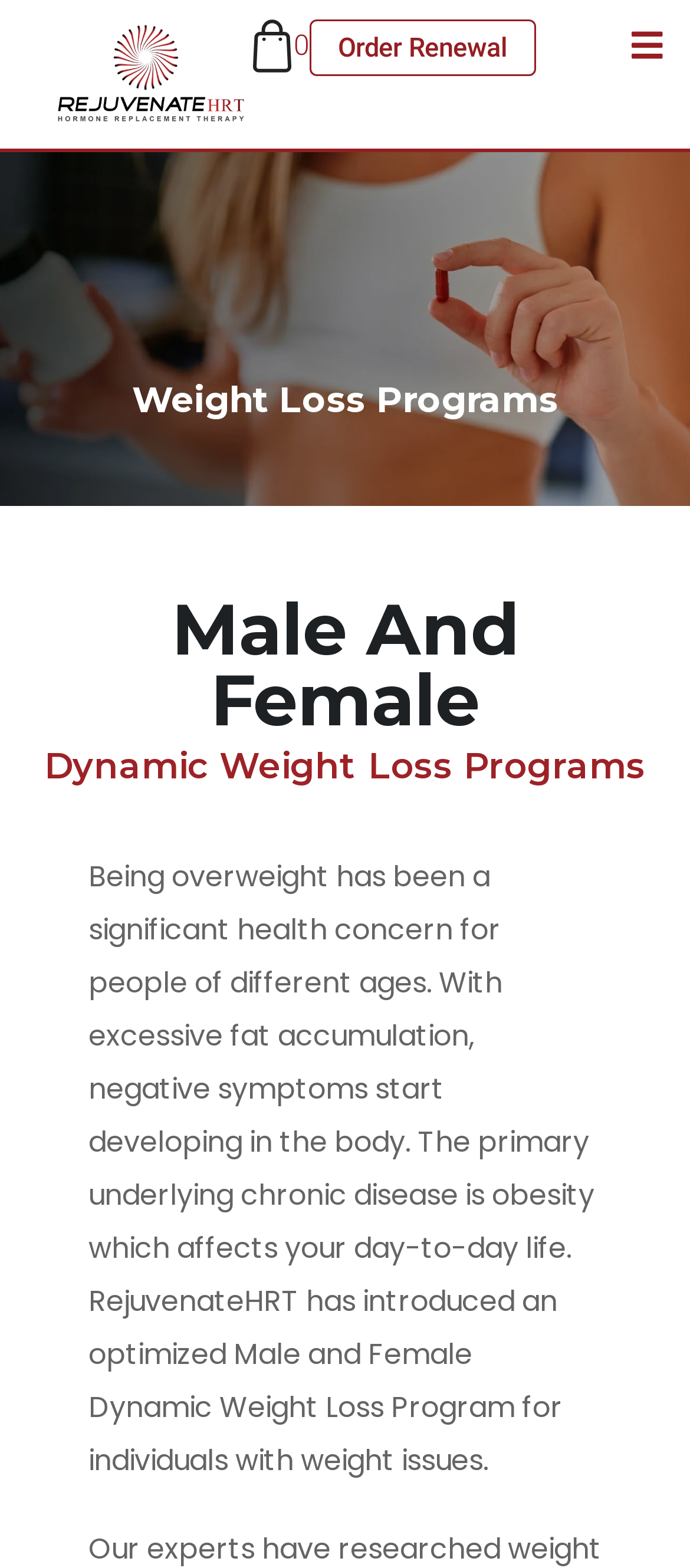Using a single word or phrase, answer the following question: 
What is the name of the program introduced by RejuvenateHRT?

Dynamic Weight Loss Program